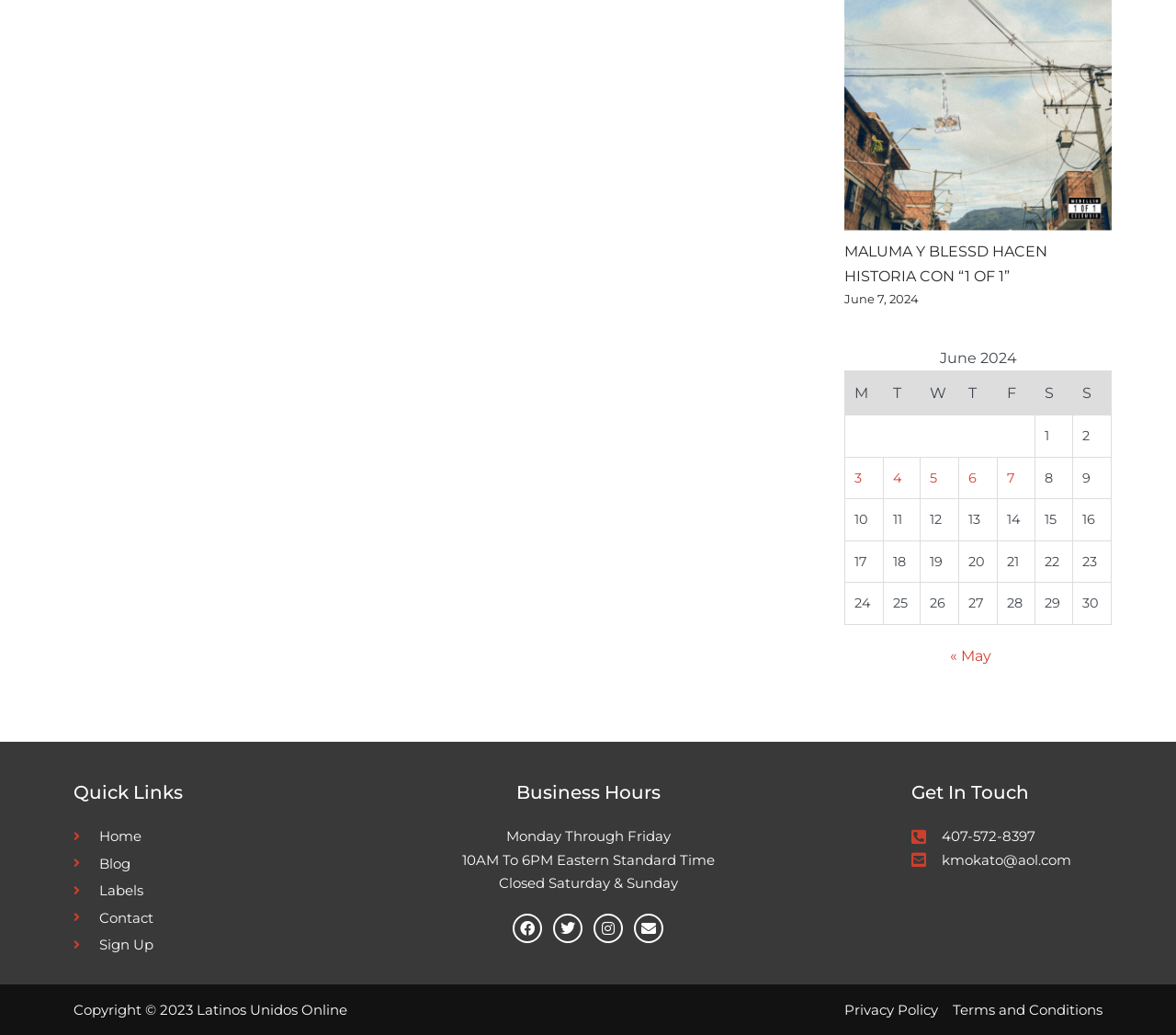Please identify the bounding box coordinates for the region that you need to click to follow this instruction: "Click on the link to contact via email".

[0.775, 0.819, 0.911, 0.842]